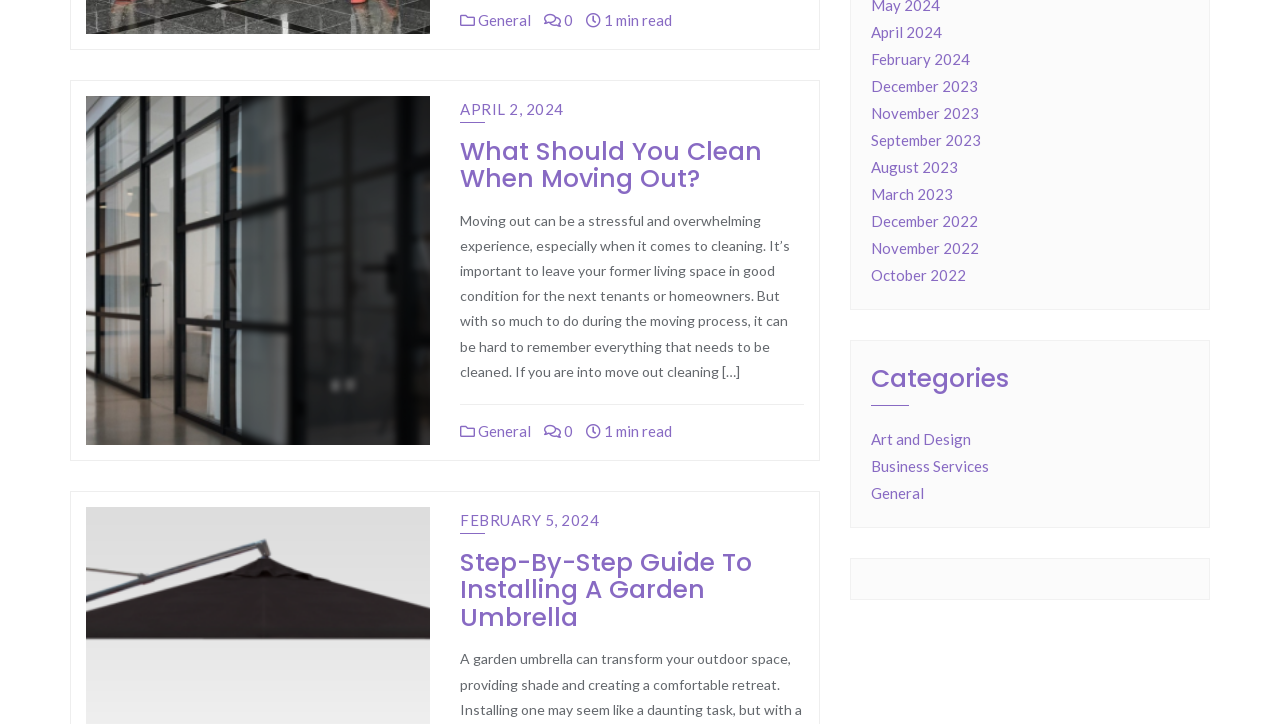What is the category of the article 'What Should You Clean When Moving Out?'?
Answer the question using a single word or phrase, according to the image.

General